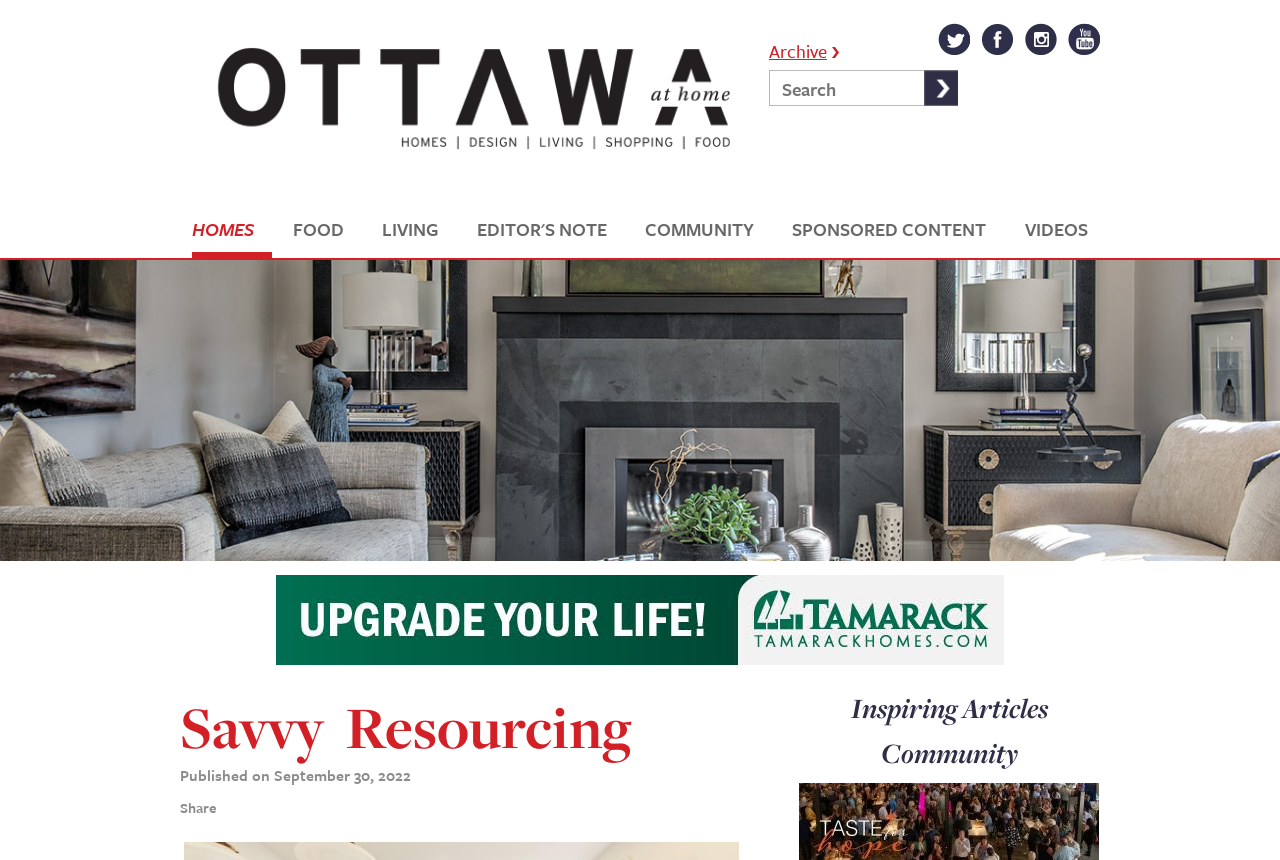Please identify the bounding box coordinates of the region to click in order to complete the given instruction: "Click on the Ottawa At Home Logo". The coordinates should be four float numbers between 0 and 1, i.e., [left, top, right, bottom].

[0.141, 0.109, 0.601, 0.125]